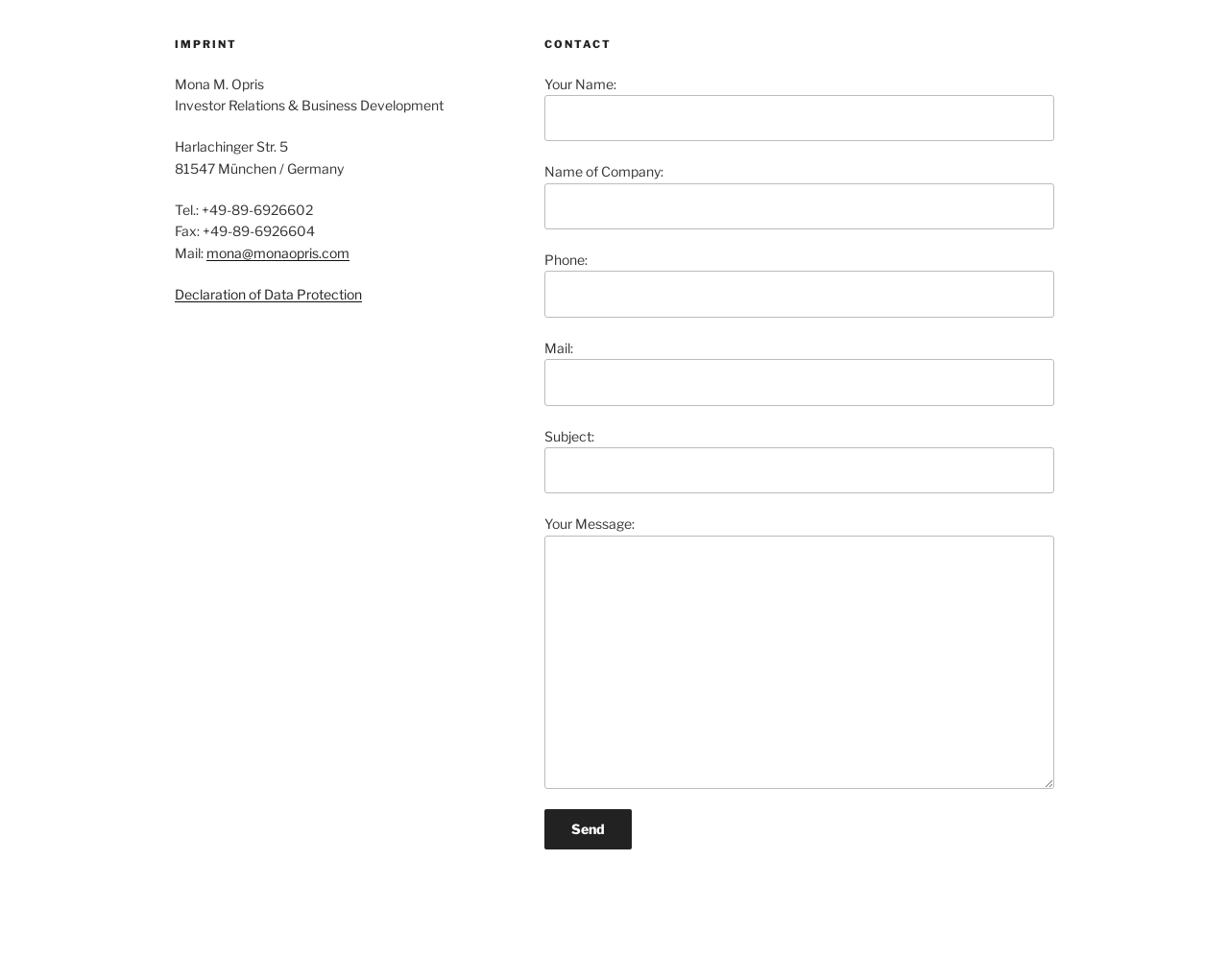Provide the bounding box coordinates for the area that should be clicked to complete the instruction: "enter your email in the 'Mail' field".

[0.443, 0.367, 0.858, 0.414]